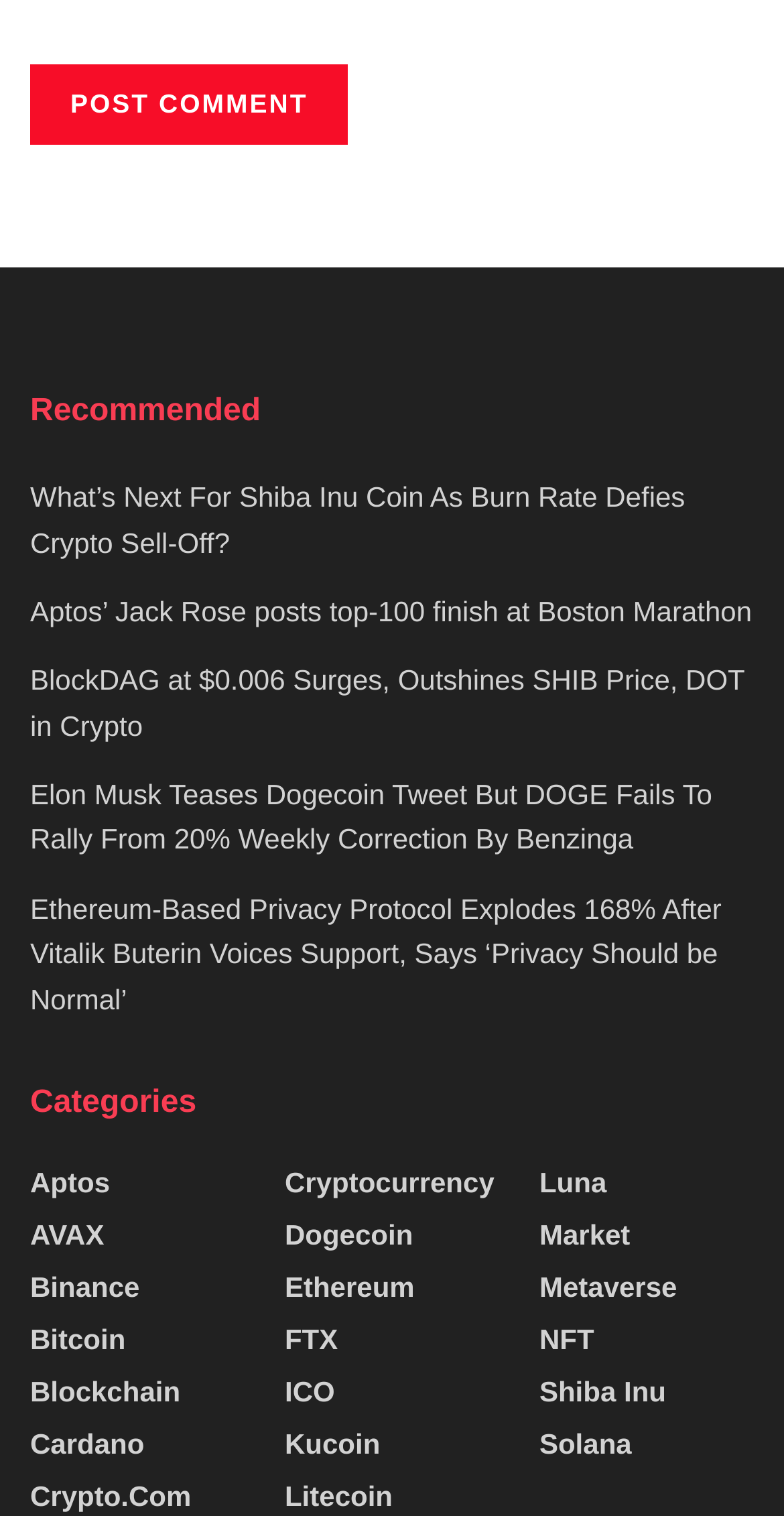How many categories are listed?
Could you answer the question in a detailed manner, providing as much information as possible?

I counted the number of links under the 'Categories' heading, which are Aptos, AVAX, Binance, Bitcoin, Blockchain, Cardano, Crypto.Com, Cryptocurrency, Dogecoin, Ethereum, FTX, ICO, Kucoin, Litecoin, Luna, Market, Metaverse, NFT, Shiba Inu, and Solana. There are 19 links in total, but two of them are not directly under the 'Categories' heading, so I excluded them. Therefore, there are 17 categories listed.